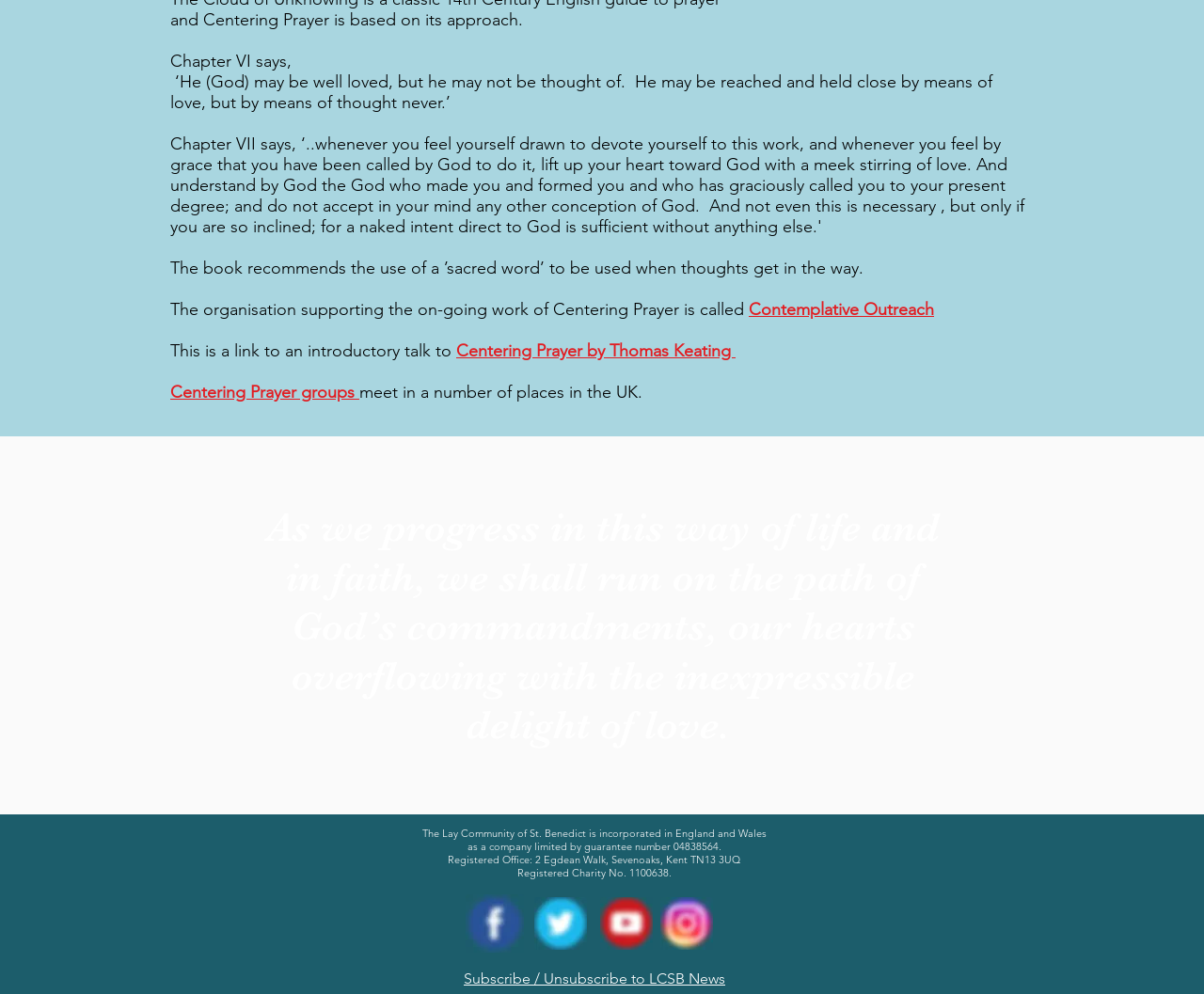Give a concise answer using only one word or phrase for this question:
What is the registration number of the Lay Community of St. Benedict?

04838564